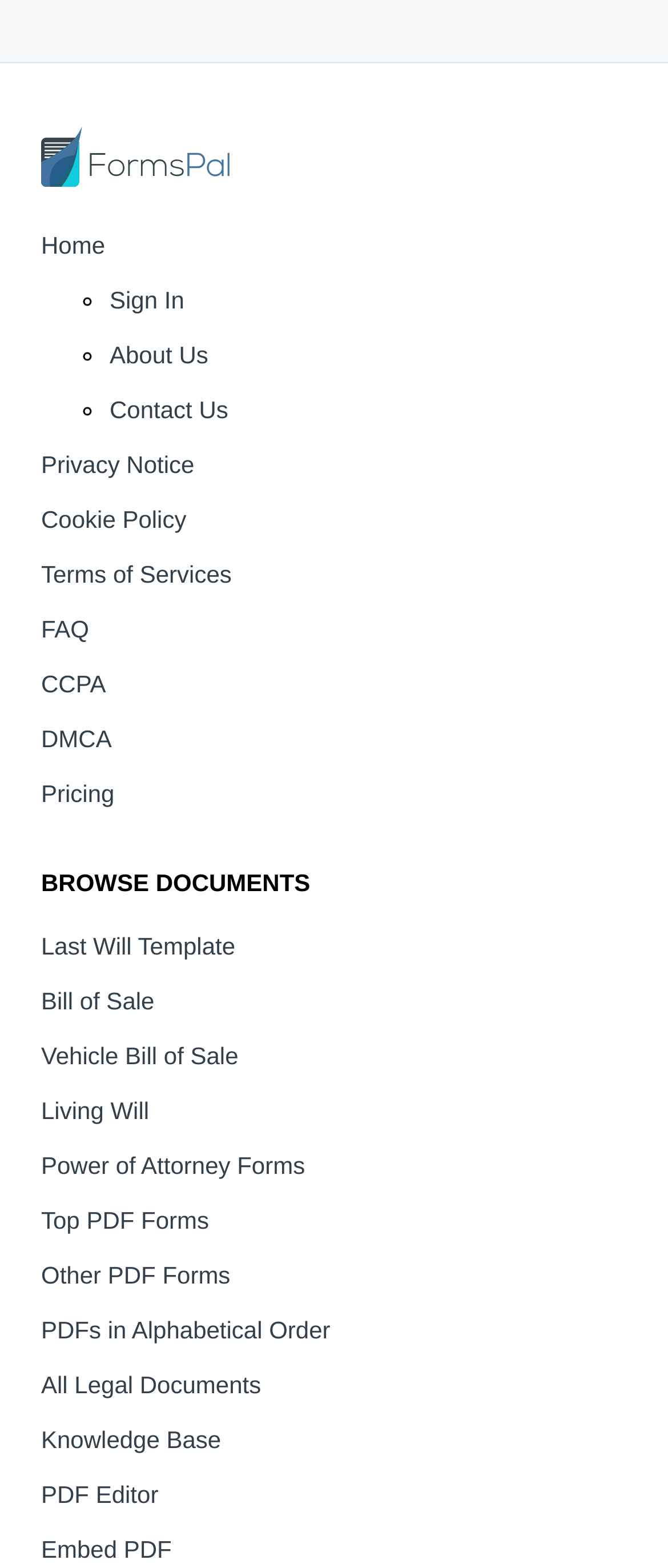How many links are in the top navigation bar?
Use the screenshot to answer the question with a single word or phrase.

7